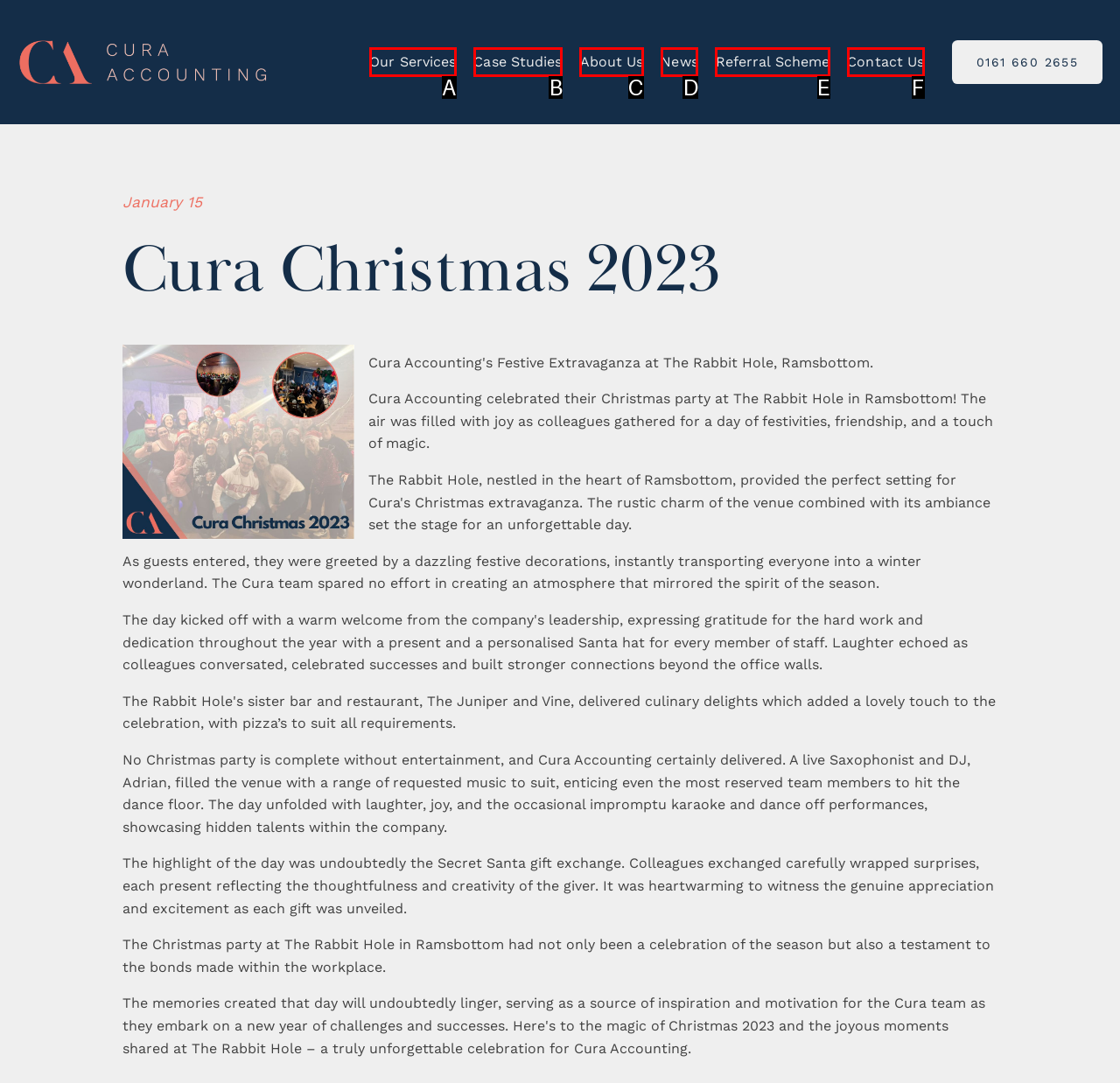Select the HTML element that corresponds to the description: News. Answer with the letter of the matching option directly from the choices given.

D